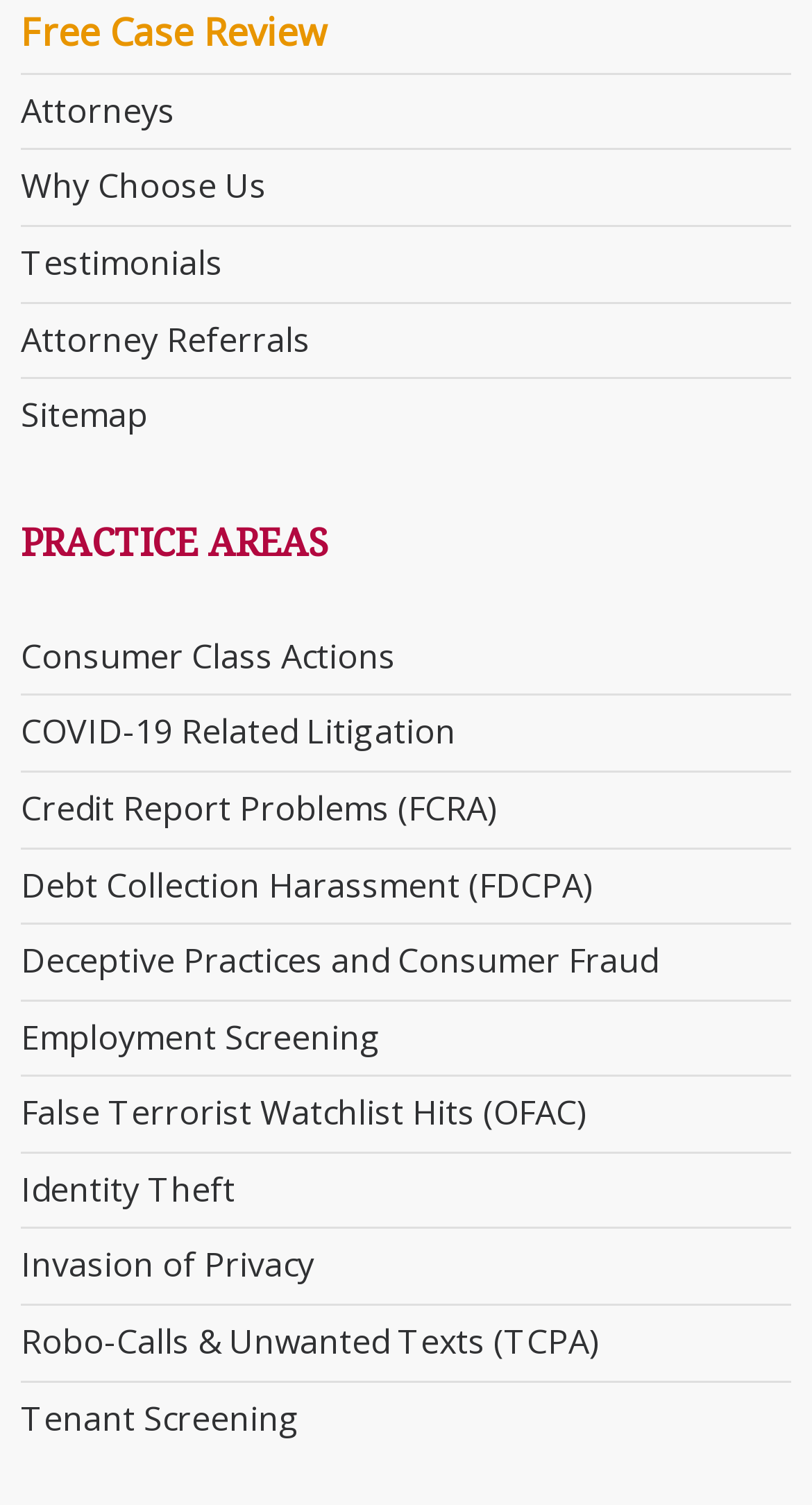What is the first practice area listed?
Please provide a detailed and comprehensive answer to the question.

I looked at the links under the 'PRACTICE AREAS' heading and found that the first one is 'Consumer Class Actions'.